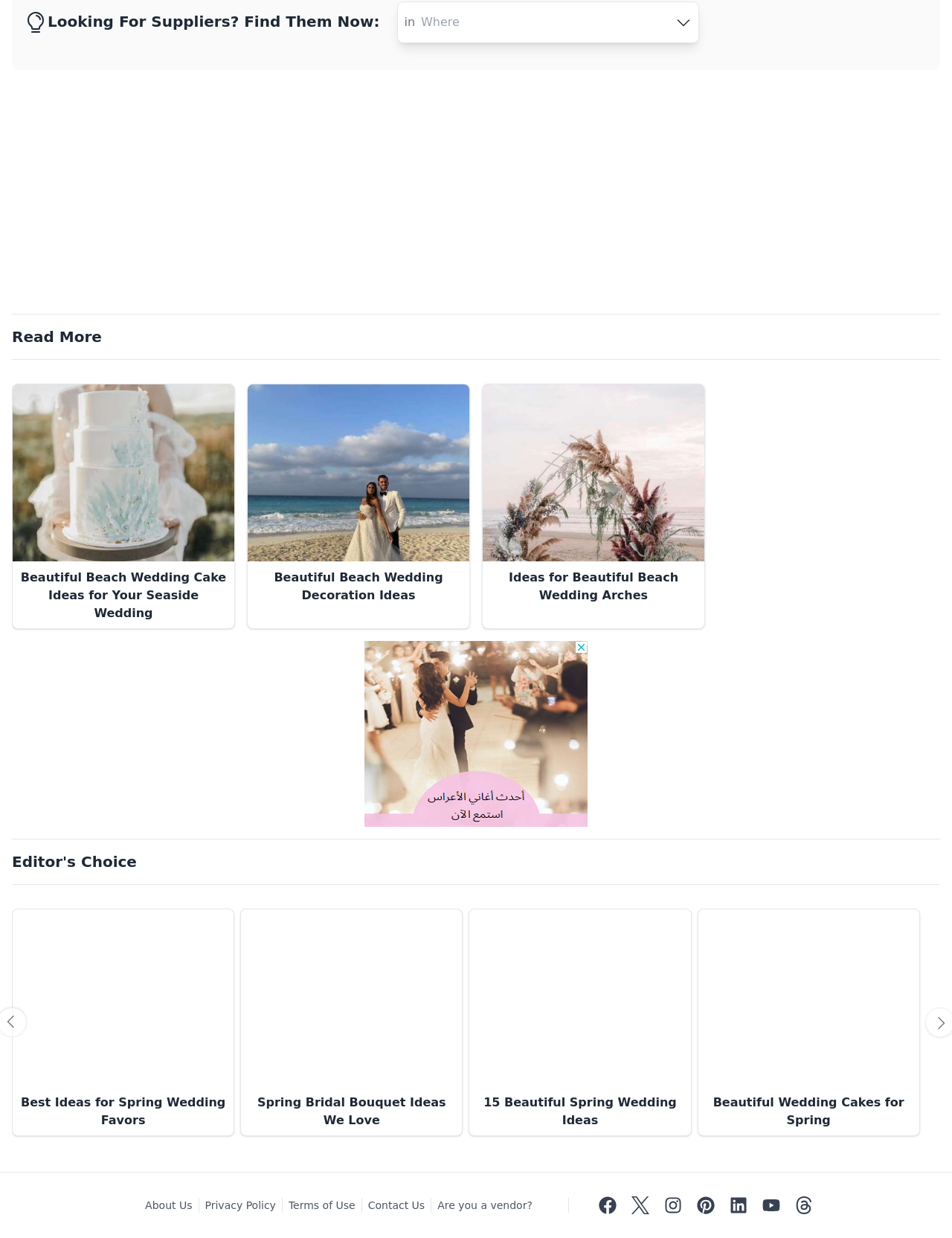From the image, can you give a detailed response to the question below:
What is the theme of the images featured on the webpage?

The images featured on the webpage are all related to wedding planning and decoration, such as wedding cakes, wedding decorations, and wedding arches. This suggests that the webpage is focused on providing visual inspiration and ideas for weddings.